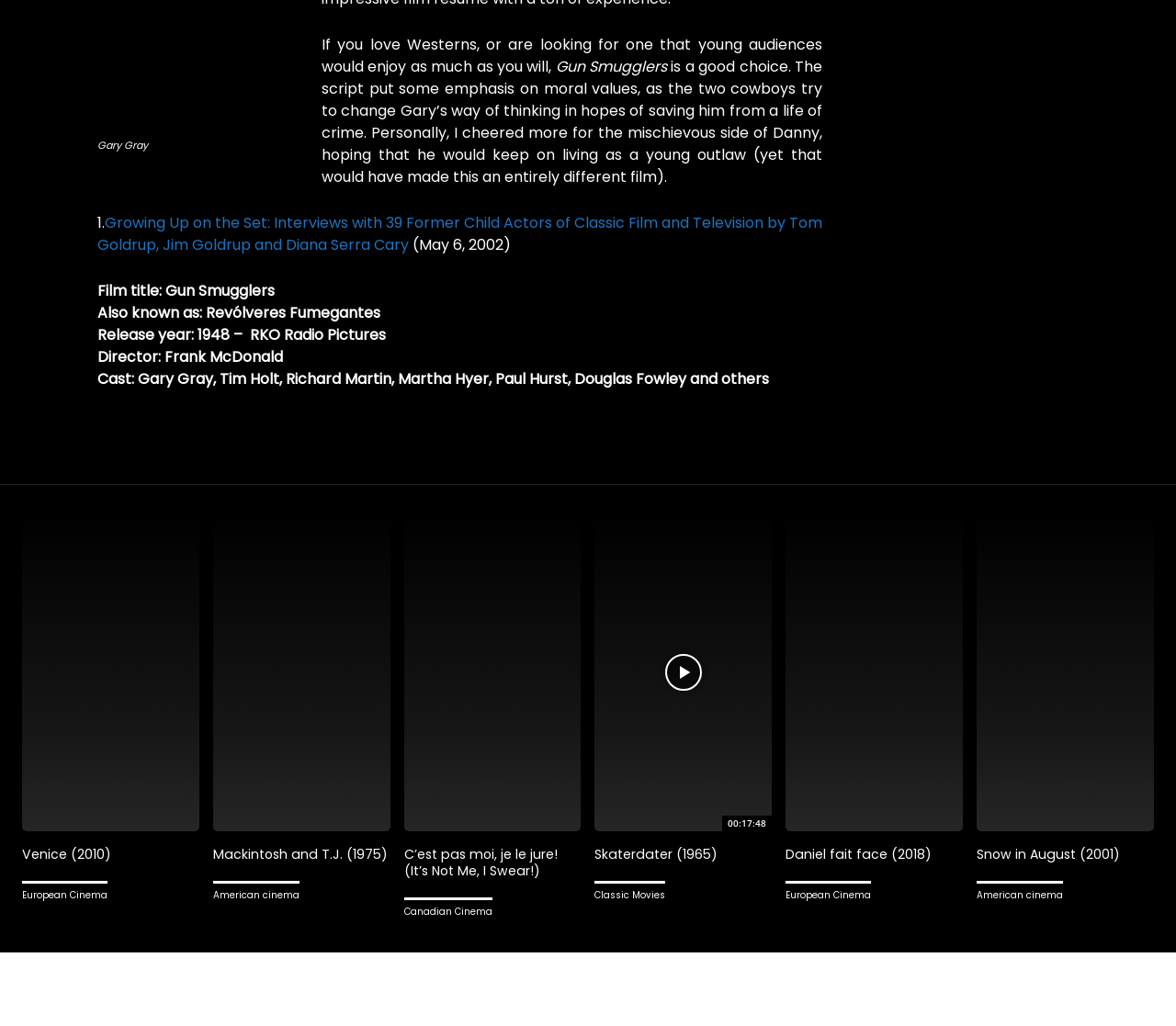Kindly determine the bounding box coordinates of the area that needs to be clicked to fulfill this instruction: "Click on the link 'Skaterdater (1965)'".

[0.506, 0.5, 0.656, 0.81]